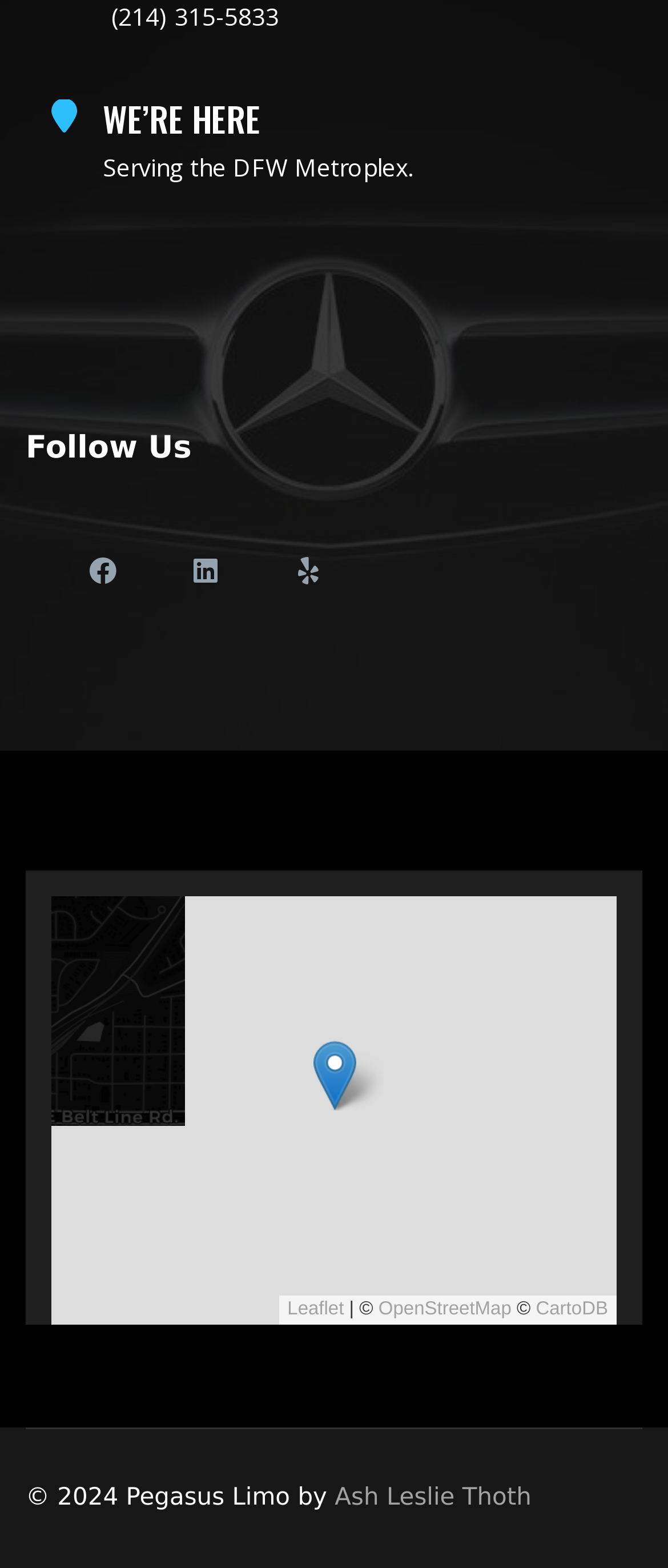Please predict the bounding box coordinates of the element's region where a click is necessary to complete the following instruction: "Visit the LinkedIn page". The coordinates should be represented by four float numbers between 0 and 1, i.e., [left, top, right, bottom].

[0.256, 0.342, 0.359, 0.386]